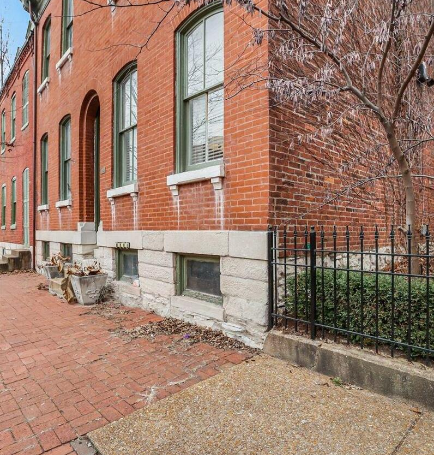What is the color of the shutters?
Based on the image, answer the question with a single word or brief phrase.

Green